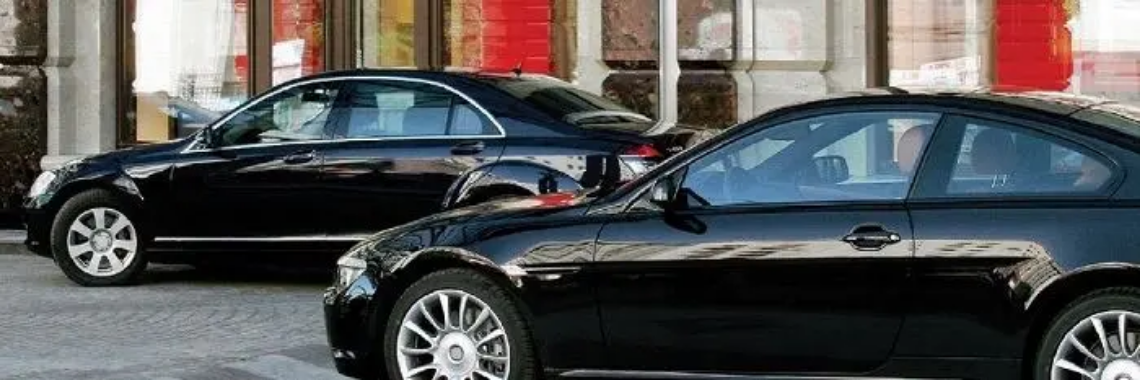Give an elaborate caption for the image.

The image features a striking view of two luxurious black cars parked side by side in an urban environment. Both vehicles exhibit sleek, modern designs typical of high-end models, characterized by polished exteriors that reflect the surrounding architecture. In the background, the setting appears to be a sophisticated location, possibly near a hotel or a transport hub, with elegant doorways and decorative elements hinting at a stylish atmosphere. This image is likely associated with premium transportation services or airport transfers, specifically highlighting options provided by a service such as A1 Chauffeur, which focuses on delivering first-class limousine and driver experiences.